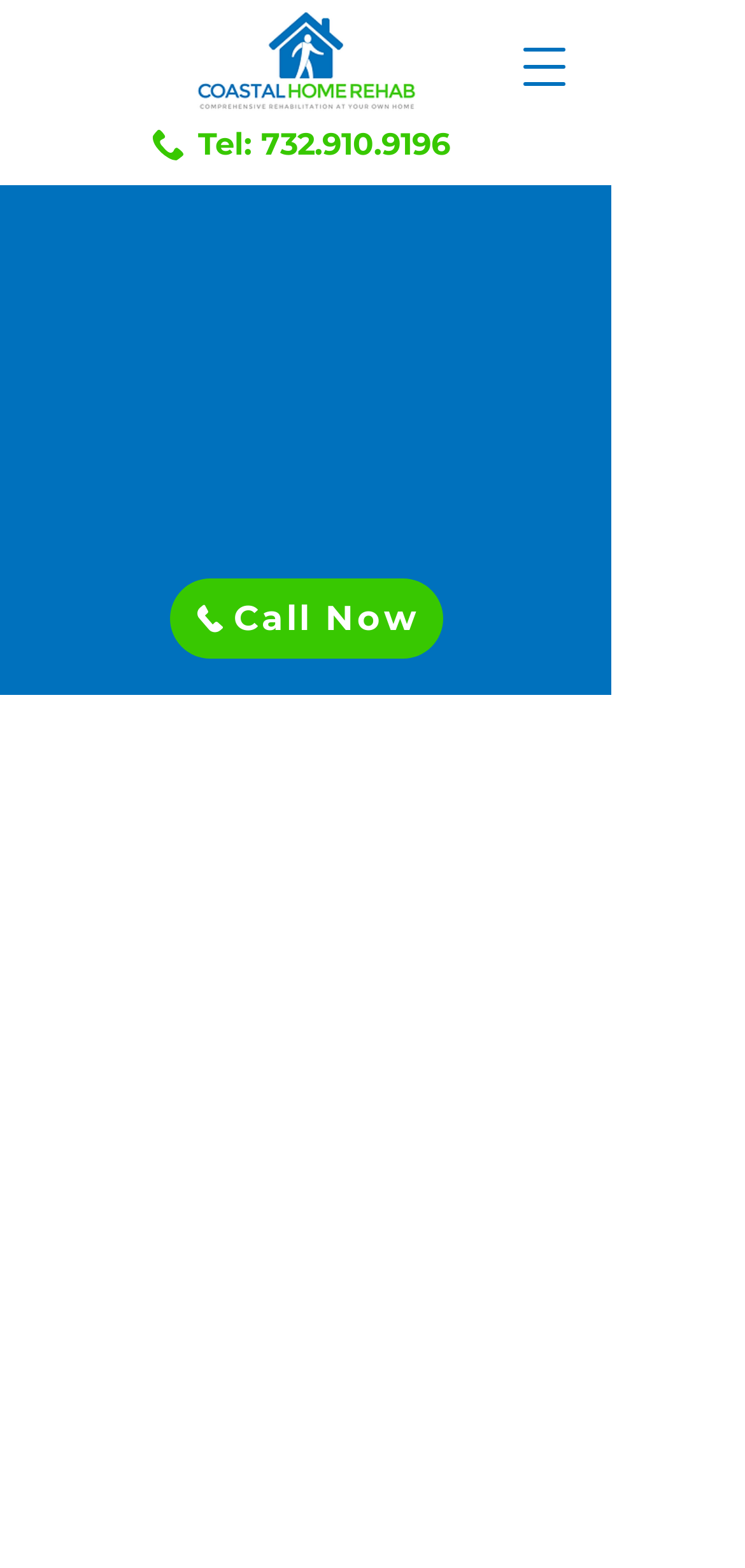Respond with a single word or phrase to the following question: What is the name of the organization providing osteoarthritis treatment?

Coastal Home Rehab